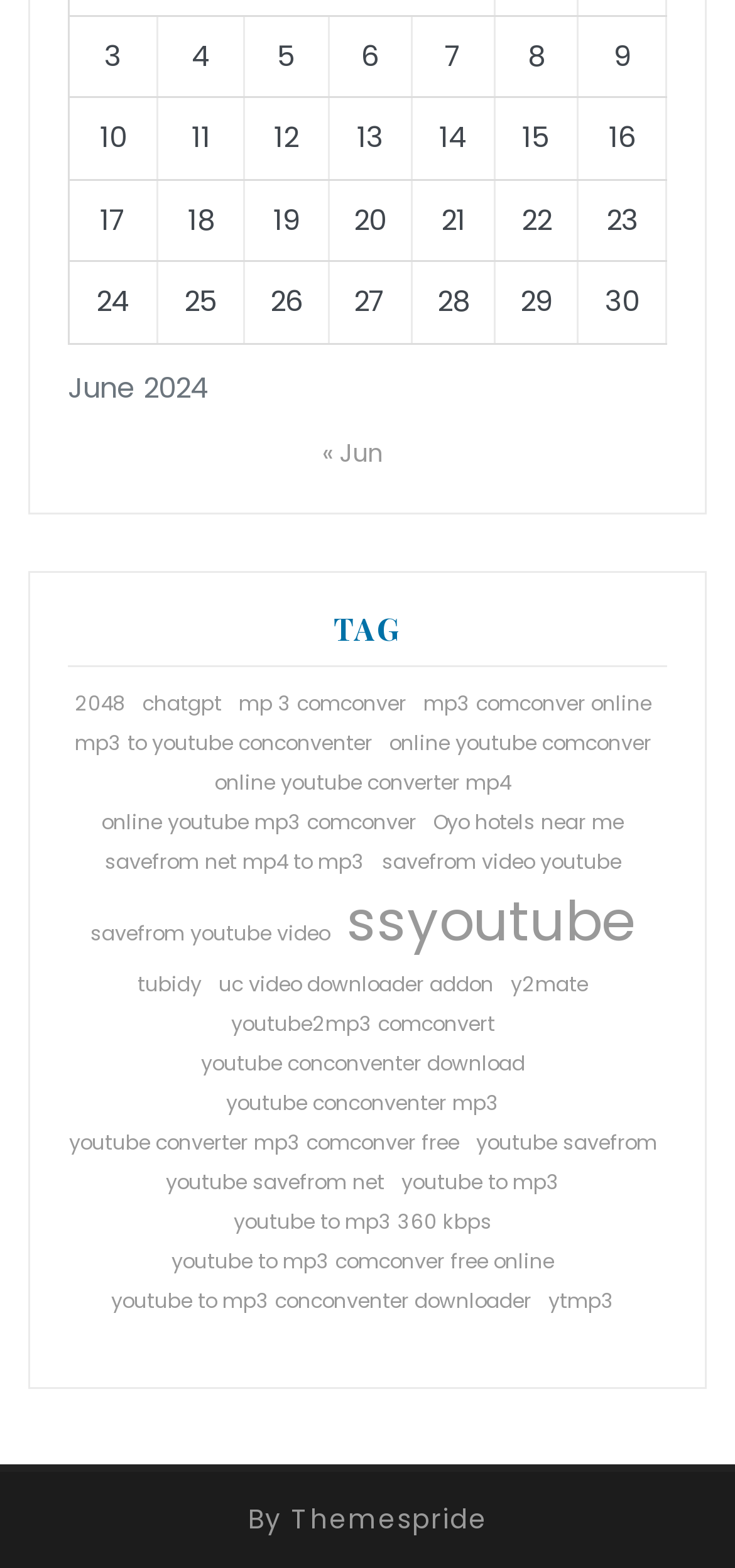Provide your answer in one word or a succinct phrase for the question: 
Who is the creator of the webpage?

Themespride